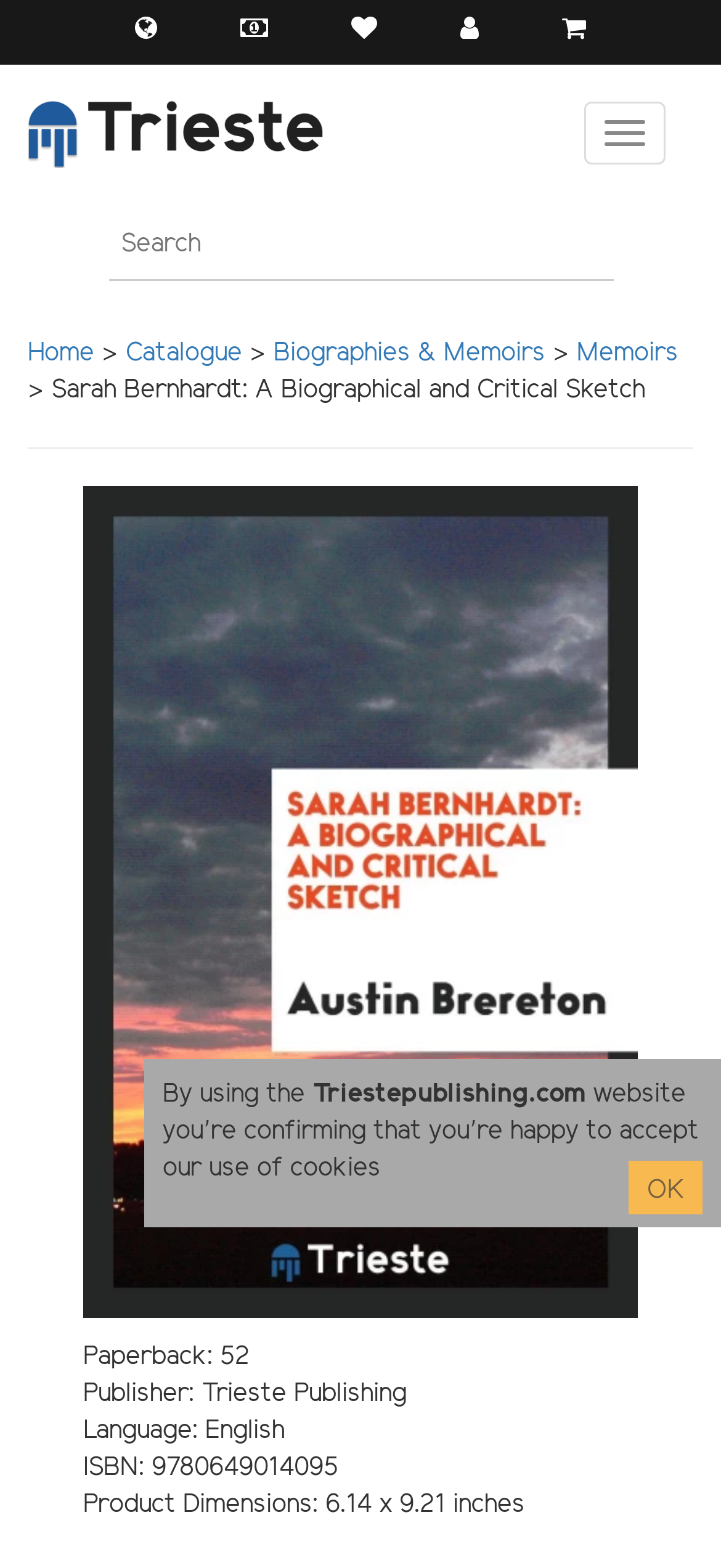Find the bounding box coordinates of the clickable area required to complete the following action: "Go to home page".

[0.038, 0.216, 0.131, 0.236]